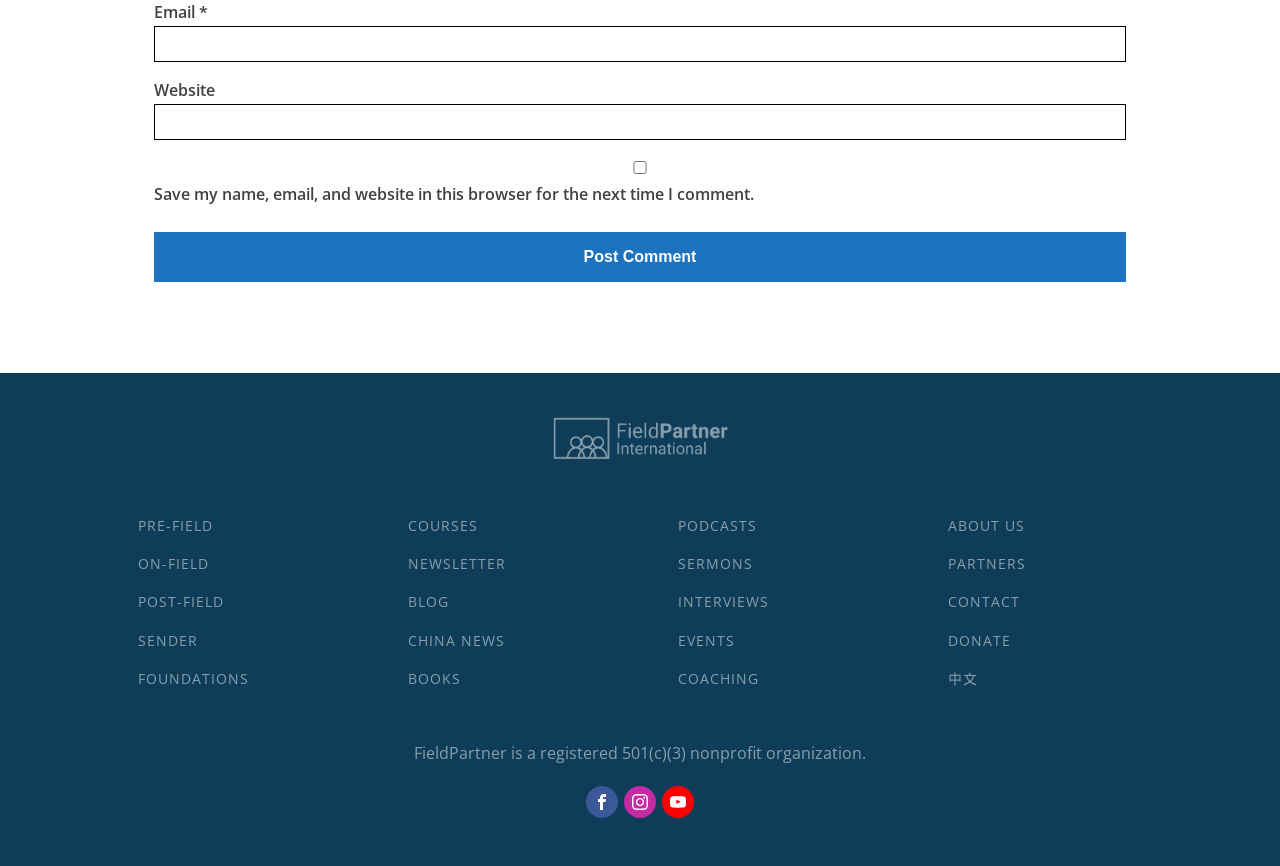Answer the question briefly using a single word or phrase: 
What type of organization is FieldPartner?

Nonprofit